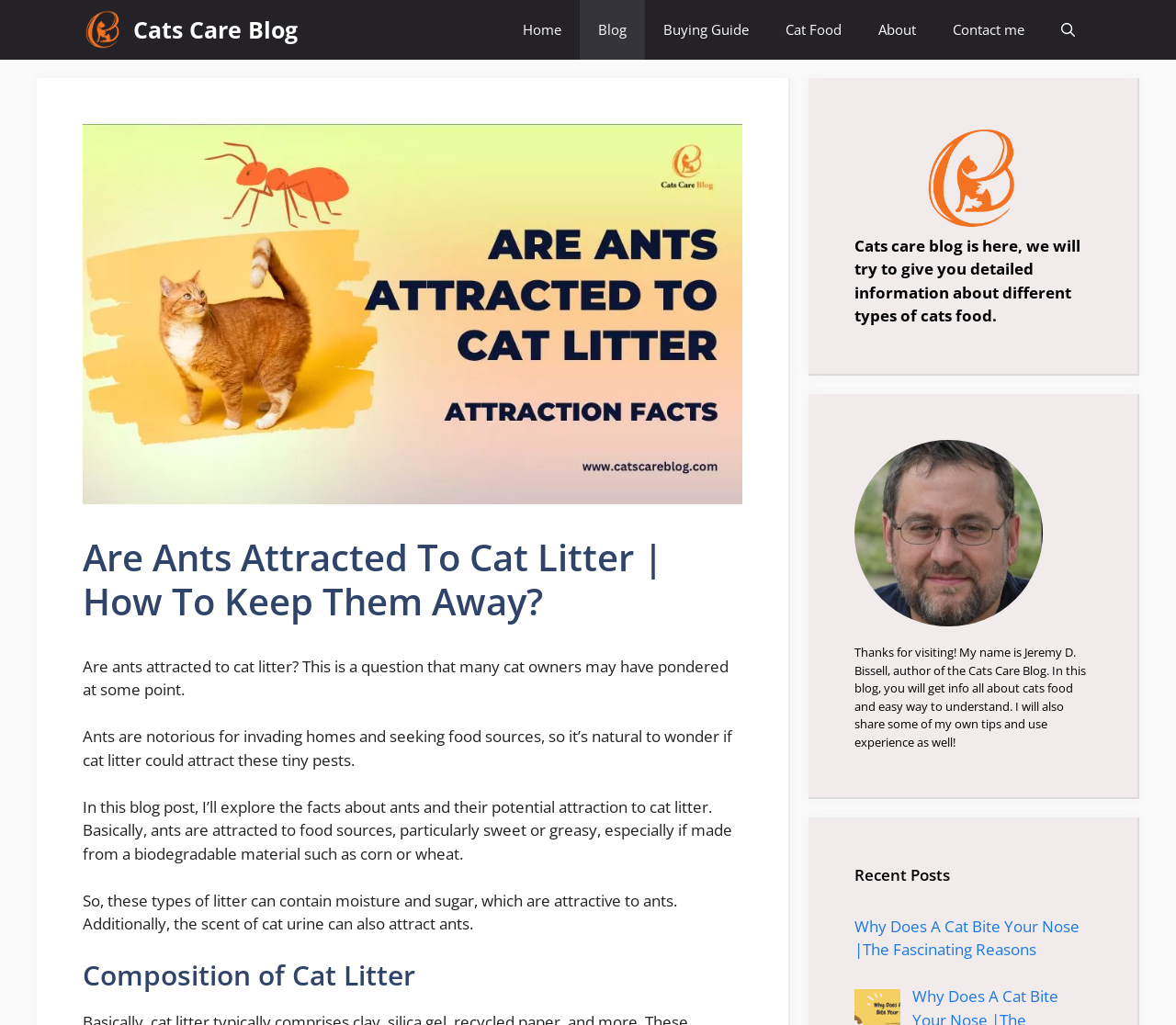Locate the bounding box of the UI element defined by this description: "Contact me". The coordinates should be given as four float numbers between 0 and 1, formatted as [left, top, right, bottom].

[0.795, 0.0, 0.887, 0.058]